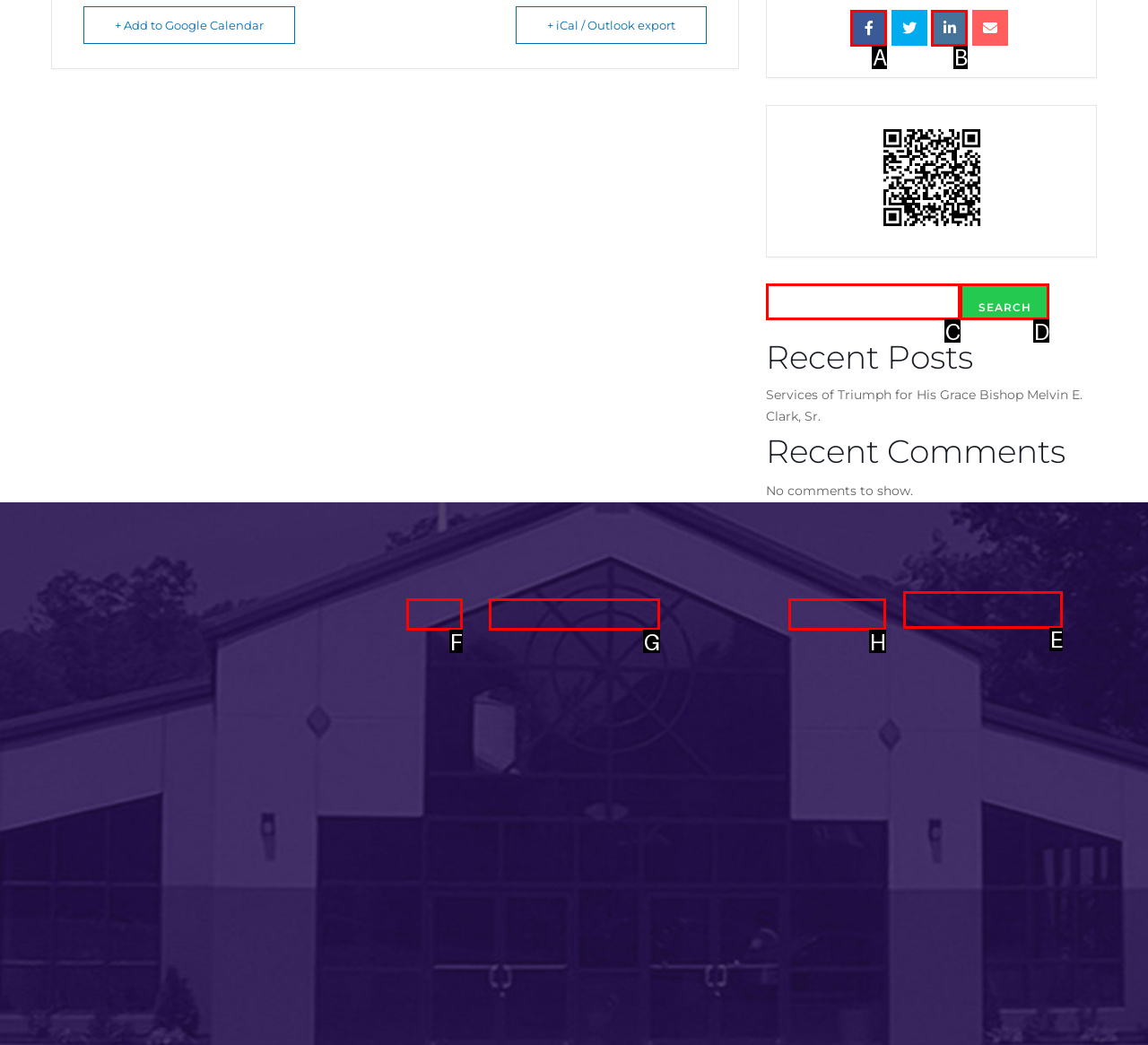Determine which option fits the element description: Online Giving
Answer with the option’s letter directly.

E